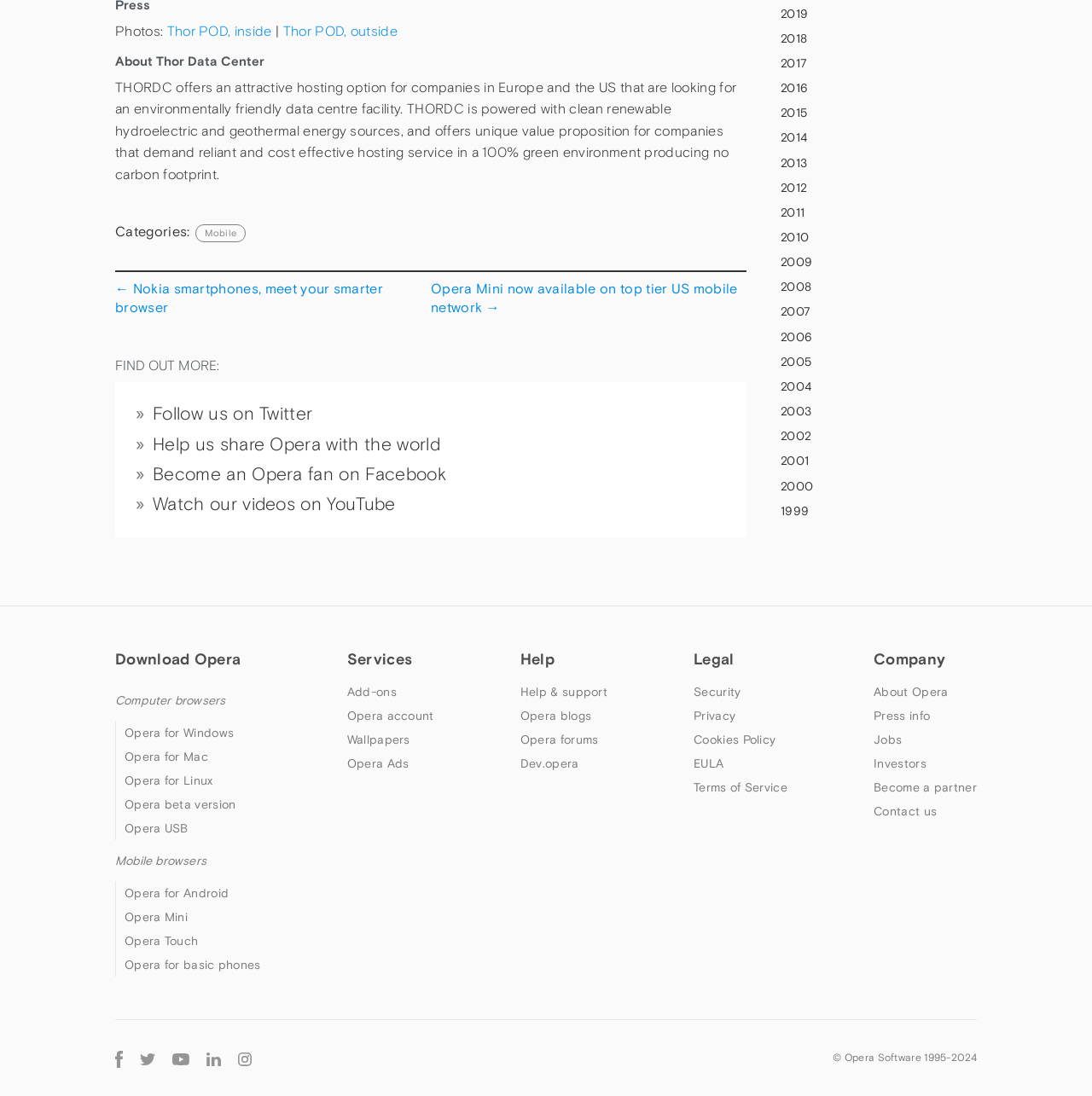Please identify the bounding box coordinates of the clickable element to fulfill the following instruction: "Go to Opera for Windows". The coordinates should be four float numbers between 0 and 1, i.e., [left, top, right, bottom].

[0.114, 0.662, 0.214, 0.674]